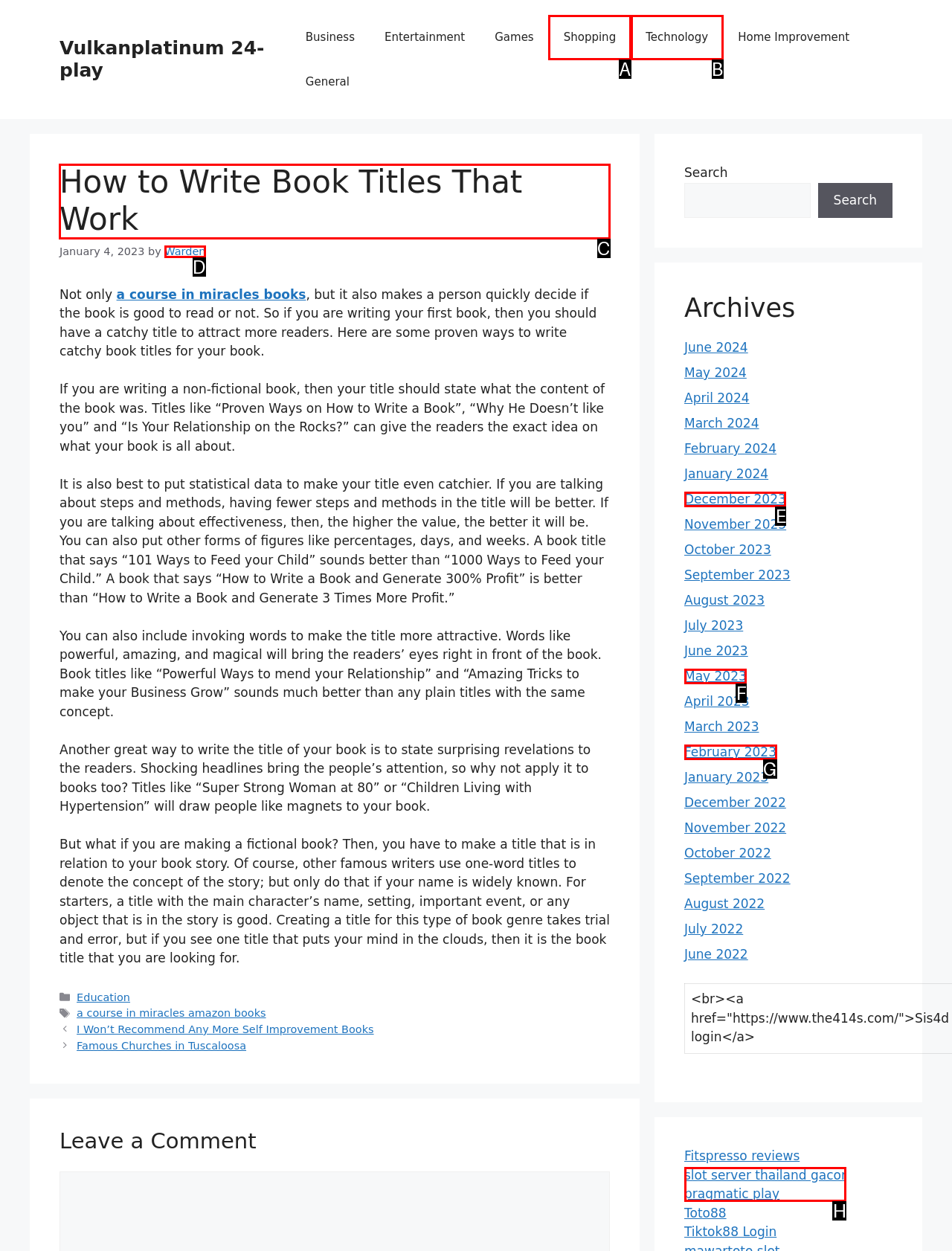Figure out which option to click to perform the following task: Read the article about how to write book titles that work
Provide the letter of the correct option in your response.

C